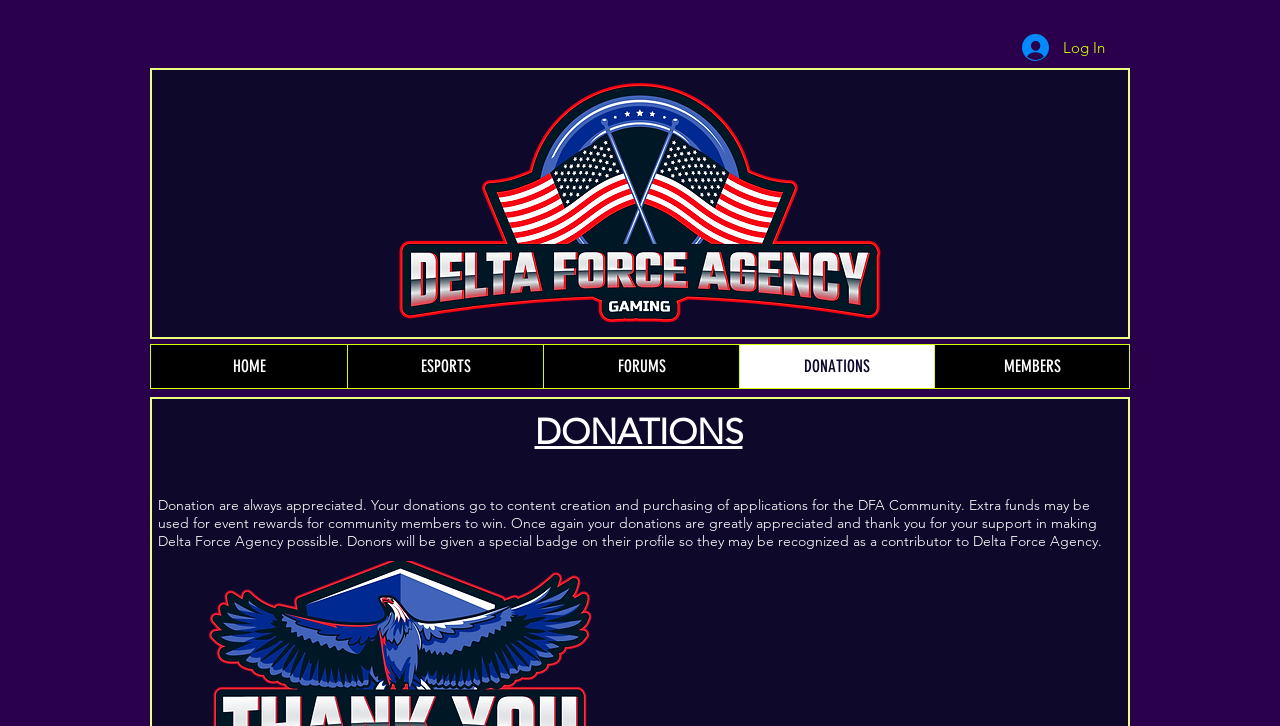What is the logo above the navigation menu?
Answer the question with just one word or phrase using the image.

Gaming logo